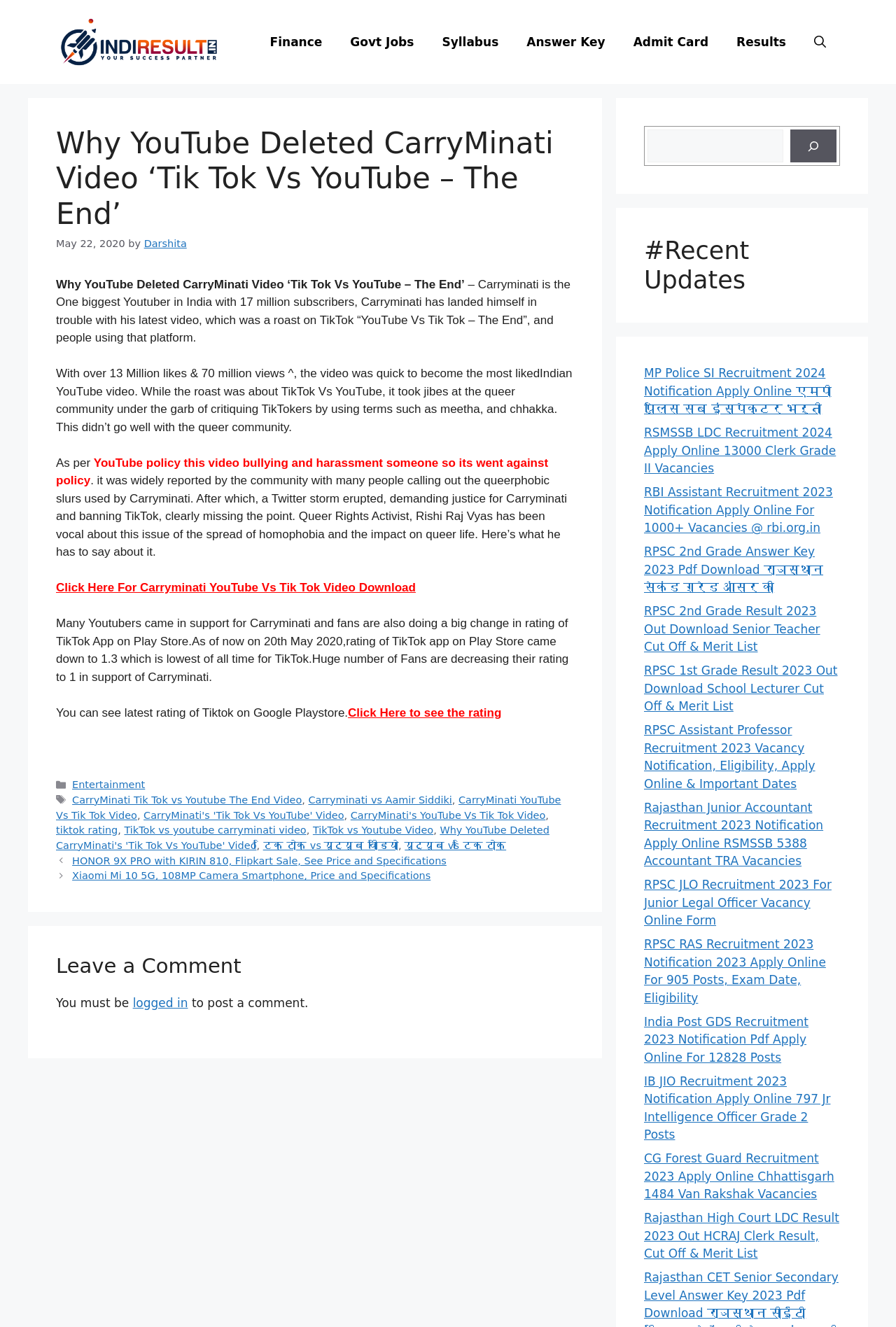Extract the main heading from the webpage content.

Why YouTube Deleted CarryMinati Video ‘Tik Tok Vs YouTube – The End’